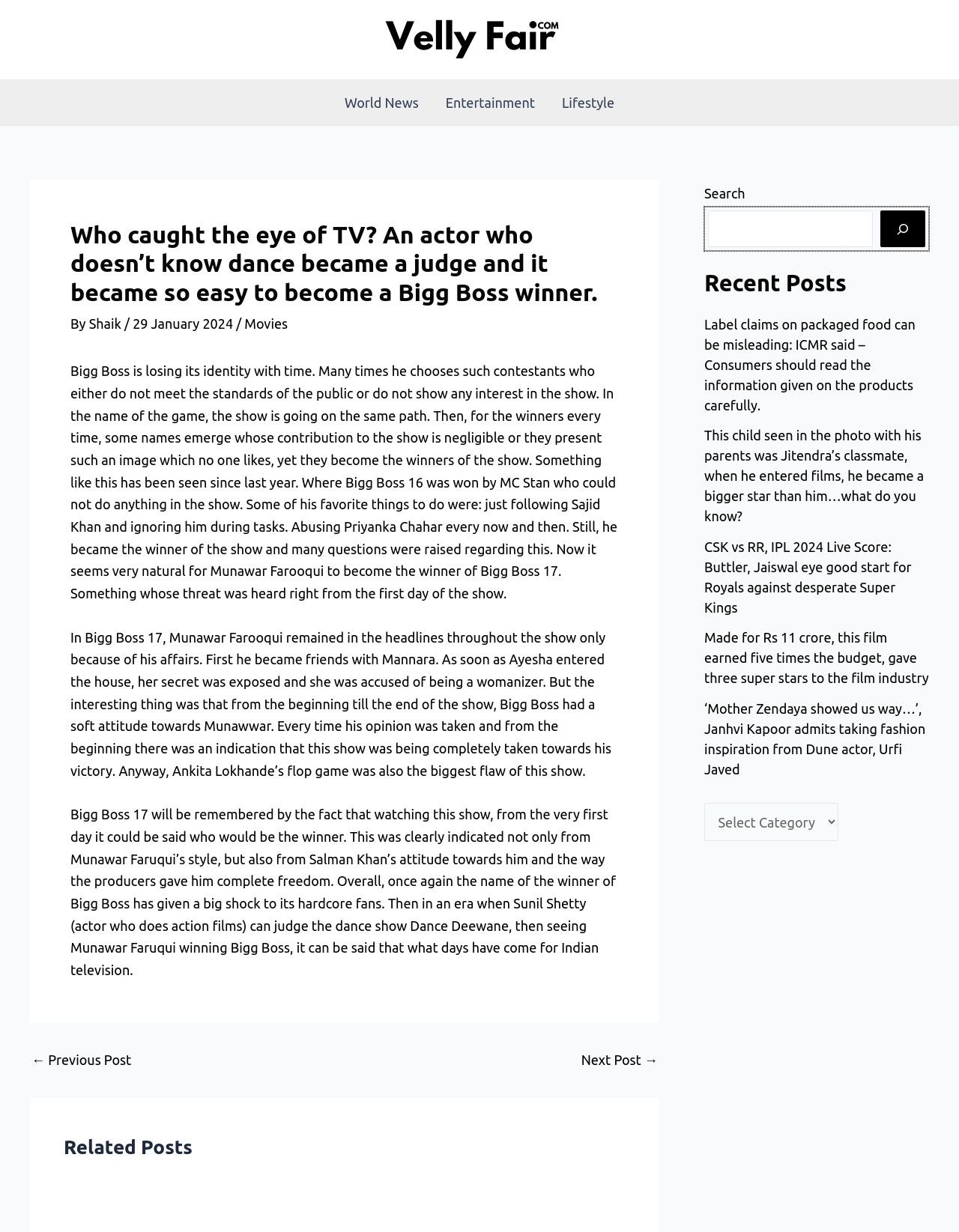Use a single word or phrase to answer the following:
How many navigation links are present at the top of the page?

3